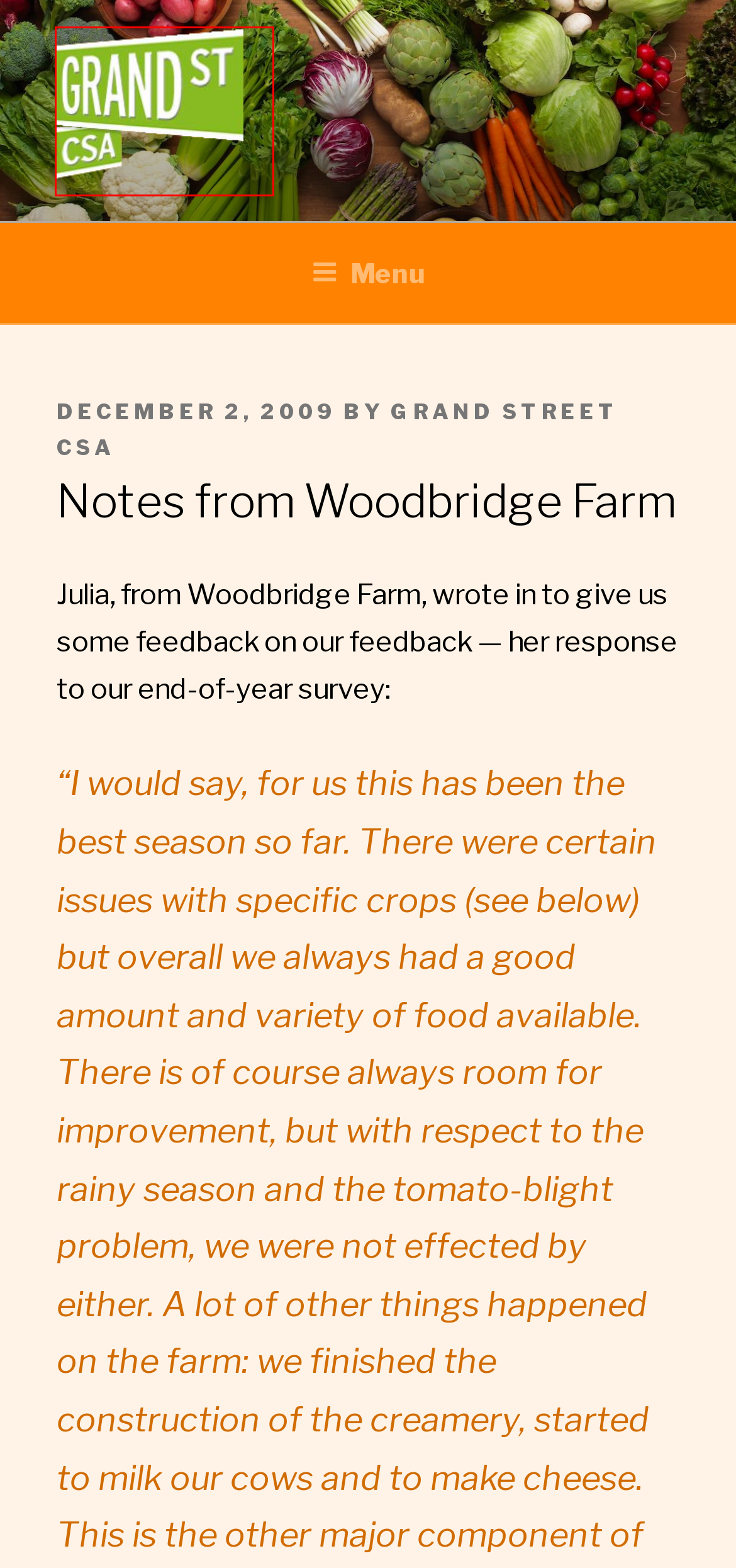You have a screenshot of a webpage with a red rectangle bounding box. Identify the best webpage description that corresponds to the new webpage after clicking the element within the red bounding box. Here are the candidates:
A. sharelog – Grand Street CSA
B. flowers – Grand Street CSA
C. vanishing point farm – Grand Street CSA
D. LES Food Coop Preliminary Meeting – Grand Street CSA
E. Our Lady of Sorrows – Grand Street CSA
F. Grand Street CSA – Community Supported Agriculture
G. In Memoriam – Cathy Cicero – Circle C Maple – Grand Street CSA
H. Uncategorized – Grand Street CSA

F